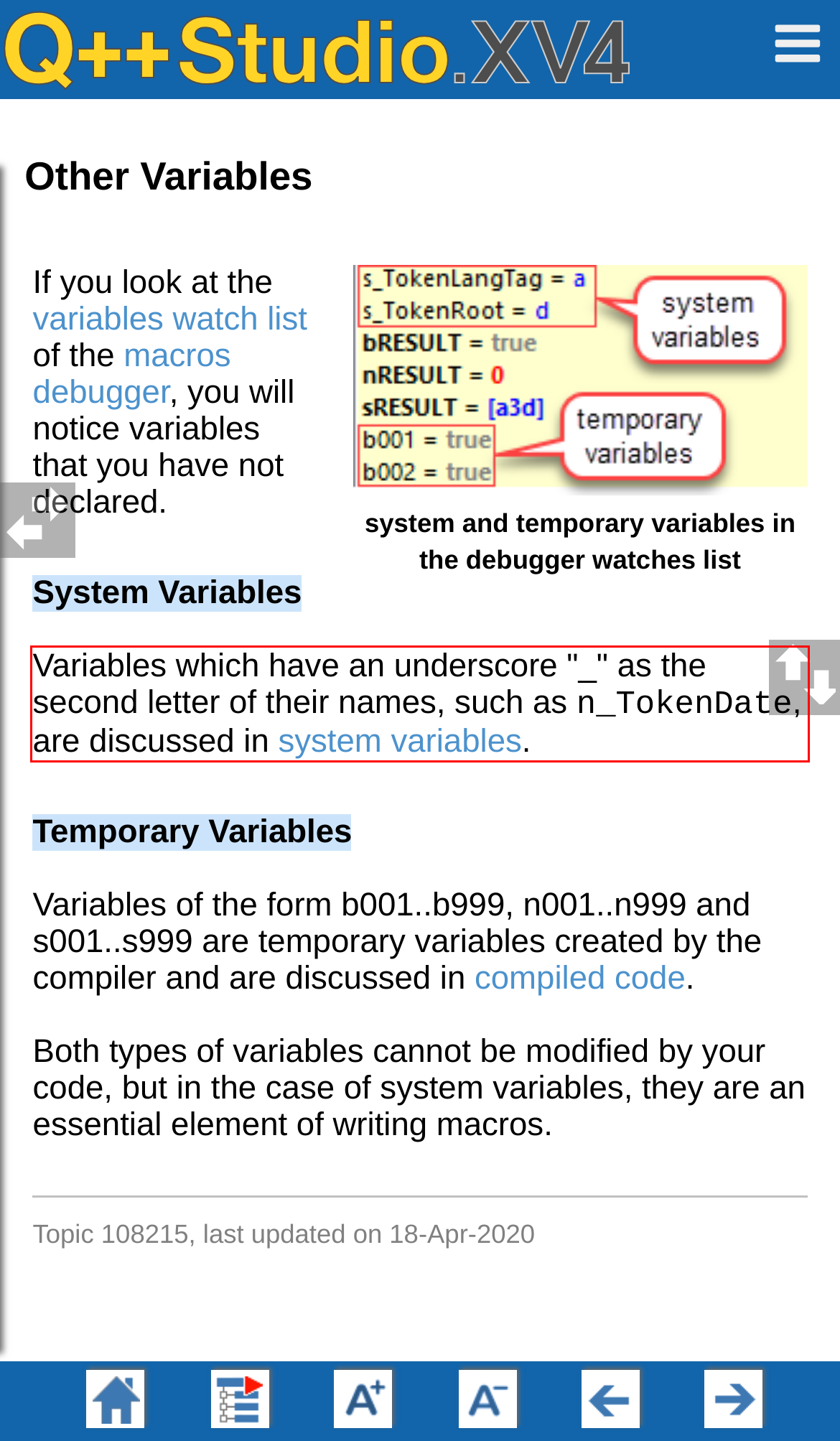Please use OCR to extract the text content from the red bounding box in the provided webpage screenshot.

Variables which have an underscore "_" as the second letter of their names, such as n_TokenDate, are discussed in system variables.